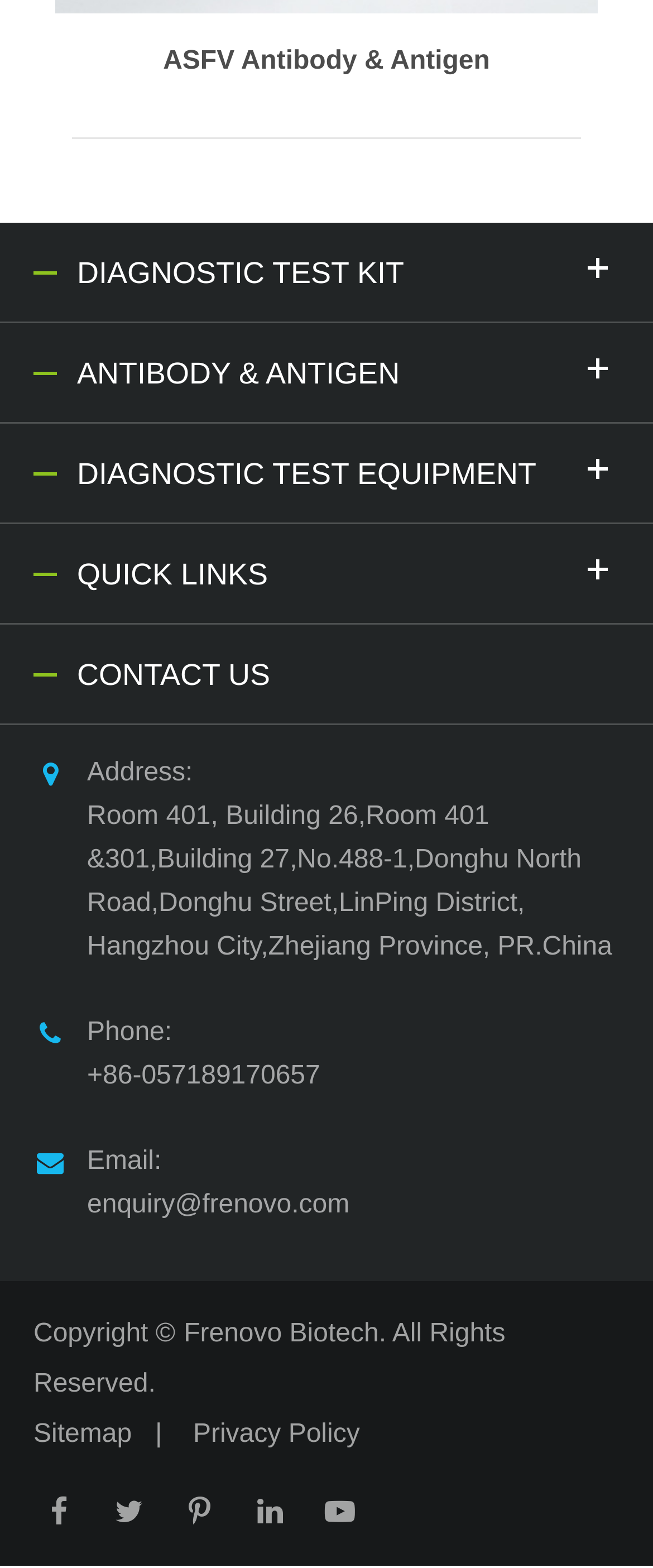Please identify the bounding box coordinates of the element that needs to be clicked to execute the following command: "View contact information". Provide the bounding box using four float numbers between 0 and 1, formatted as [left, top, right, bottom].

[0.051, 0.398, 0.949, 0.462]